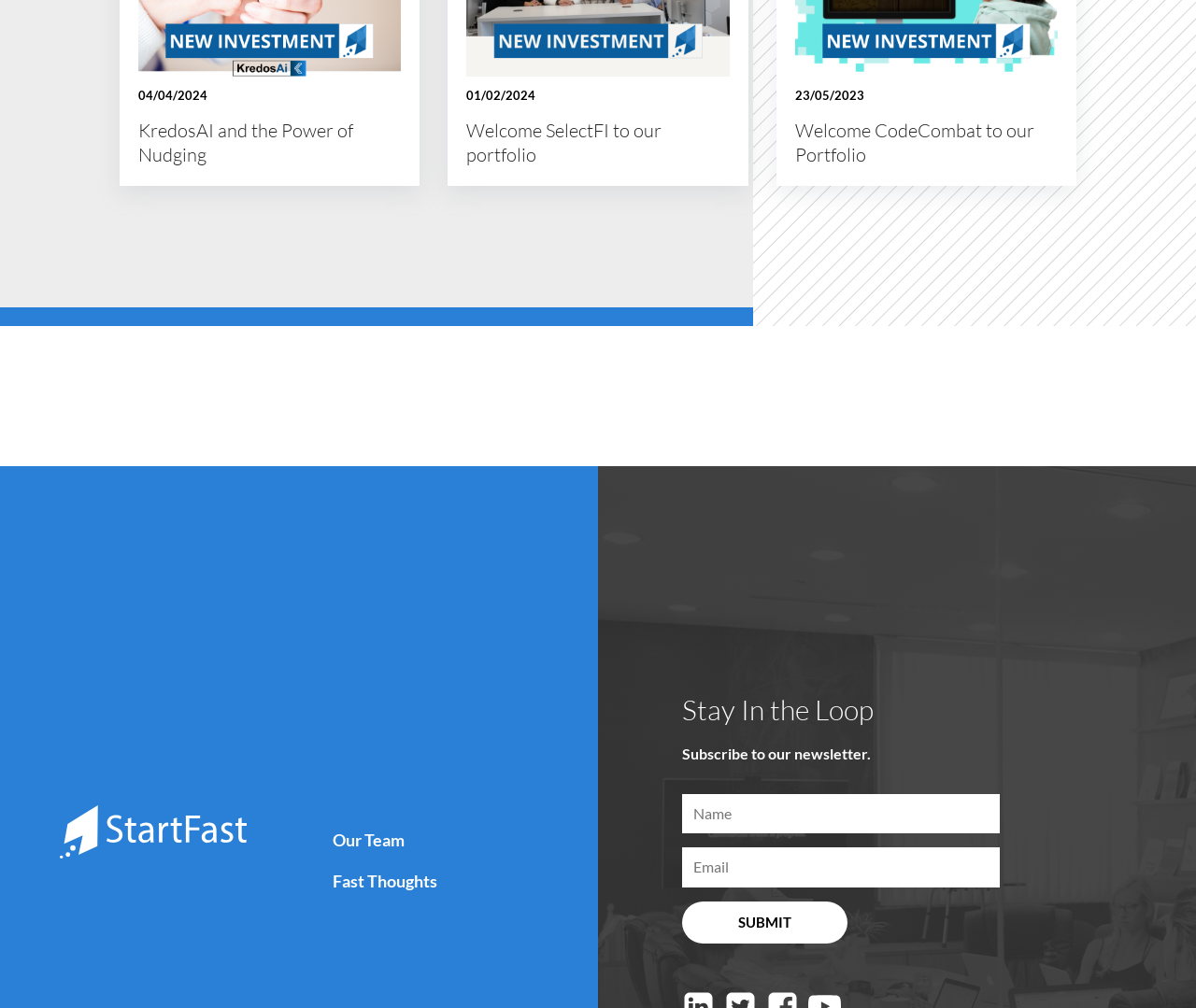Bounding box coordinates must be specified in the format (top-left x, top-left y, bottom-right x, bottom-right y). All values should be floating point numbers between 0 and 1. What are the bounding box coordinates of the UI element described as: name="form_fields[p06011110]" placeholder="Name"

[0.57, 0.788, 0.836, 0.827]